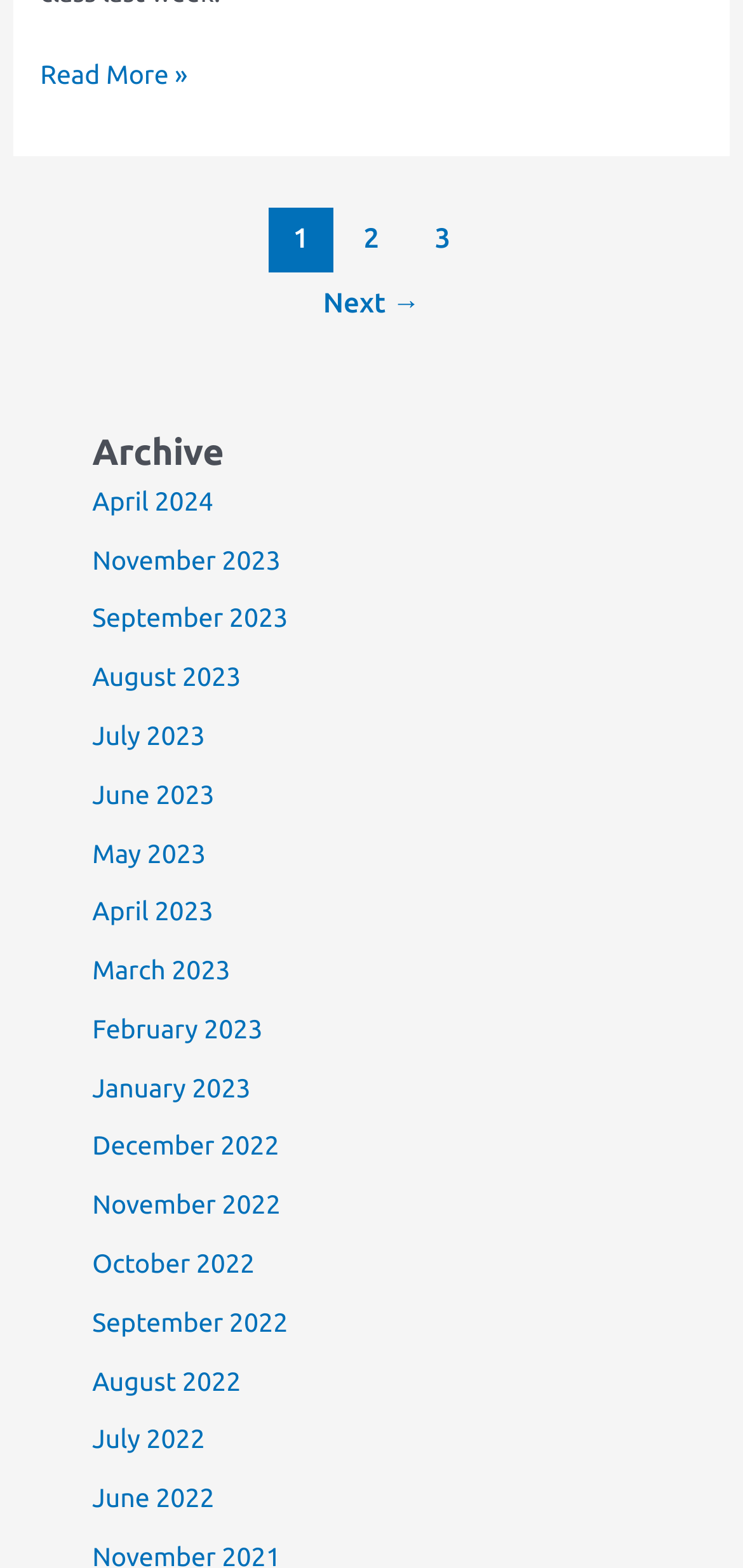Bounding box coordinates are given in the format (top-left x, top-left y, bottom-right x, bottom-right y). All values should be floating point numbers between 0 and 1. Provide the bounding box coordinate for the UI element described as: title="The Evolution of Gaming"

None